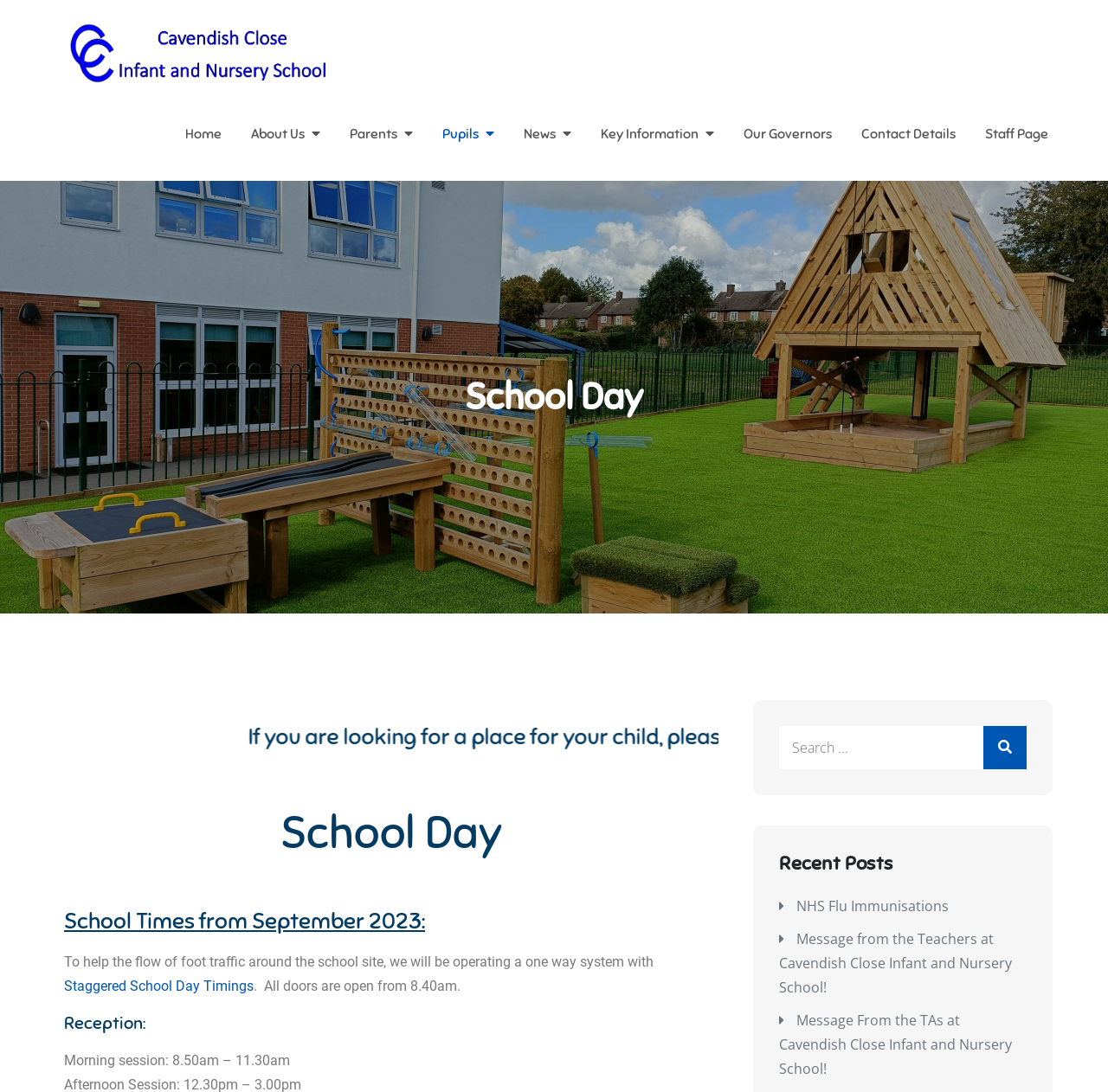What is the text of the webpage's headline?

Cavendish Close Infant and Nursery School